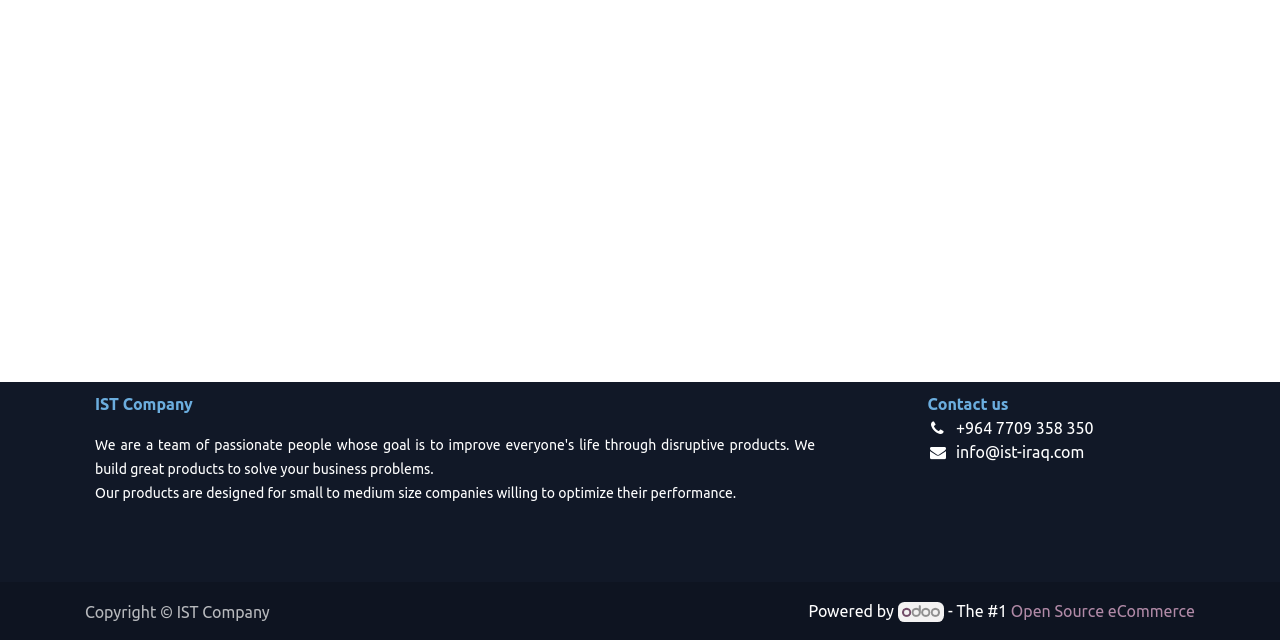Identify the bounding box for the described UI element: "Open Source eCommerce".

[0.79, 0.941, 0.934, 0.969]